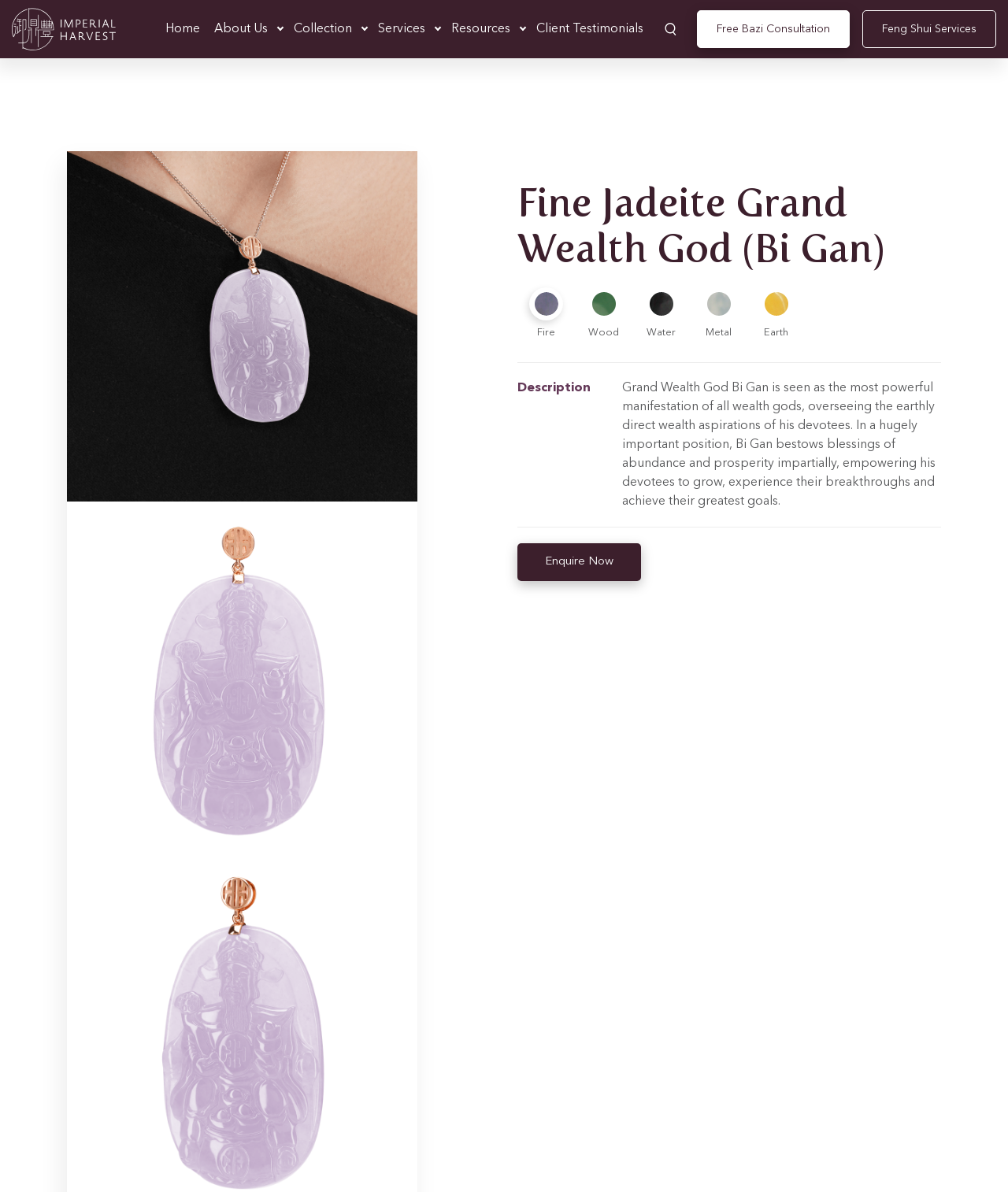Find the bounding box coordinates of the element you need to click on to perform this action: 'Navigate to the Home page'. The coordinates should be represented by four float values between 0 and 1, in the format [left, top, right, bottom].

[0.164, 0.017, 0.198, 0.032]